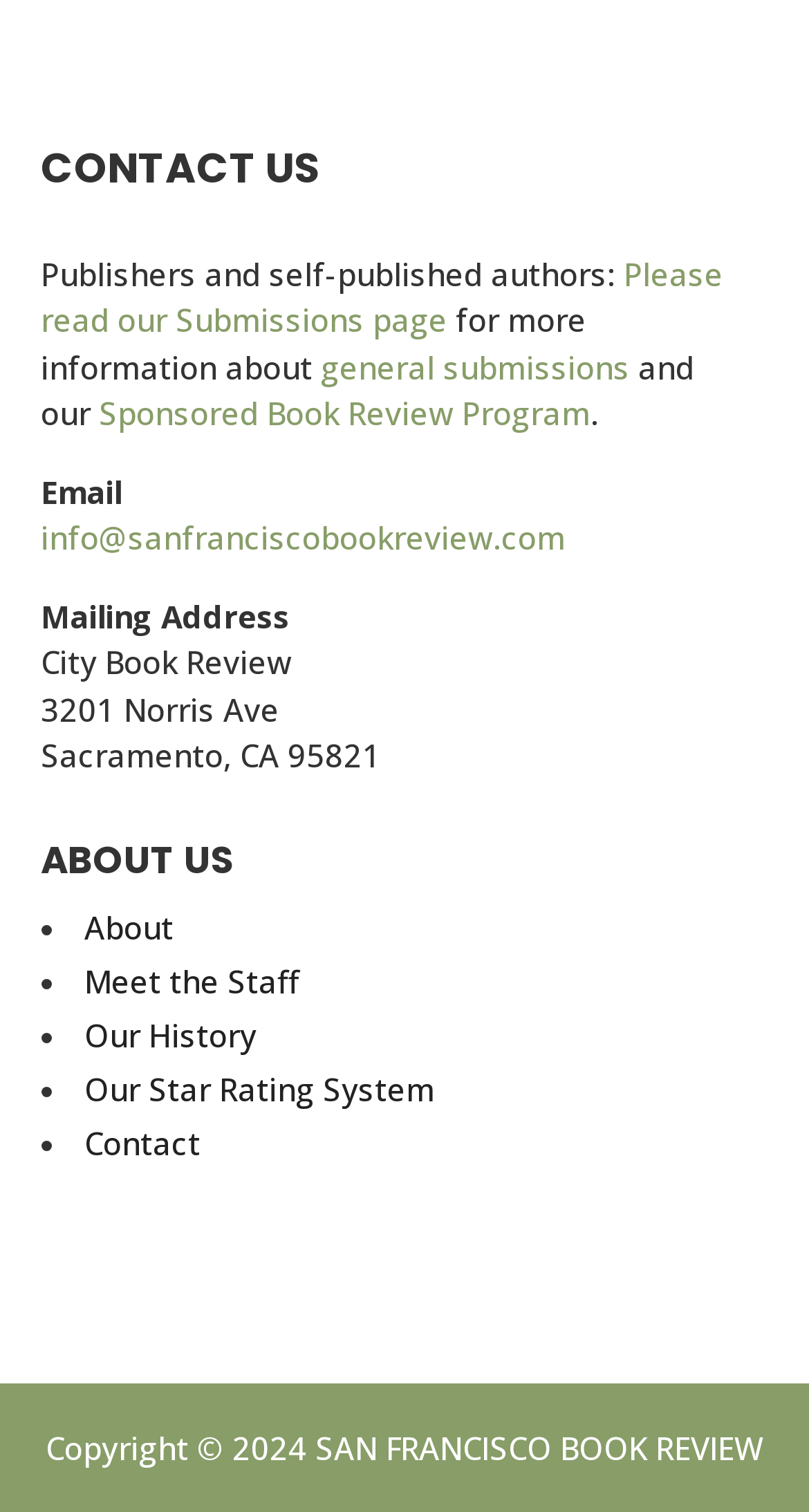What is the email address to contact the book review?
Using the information from the image, provide a comprehensive answer to the question.

The email address can be found in the 'CONTACT US' section, where it is listed as 'Email' with the corresponding link 'info@sanfranciscobookreview.com'.